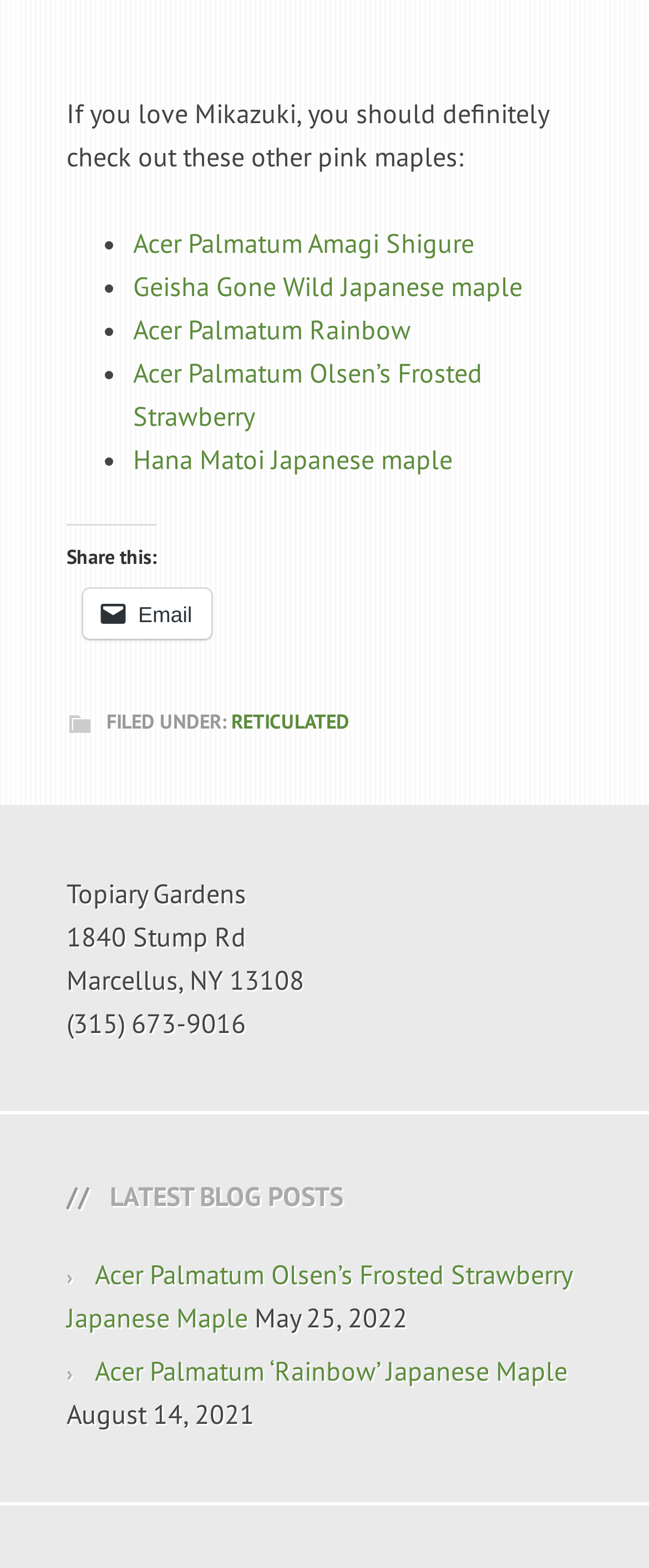Please identify the bounding box coordinates of the element I should click to complete this instruction: 'Contact Us'. The coordinates should be given as four float numbers between 0 and 1, like this: [left, top, right, bottom].

None